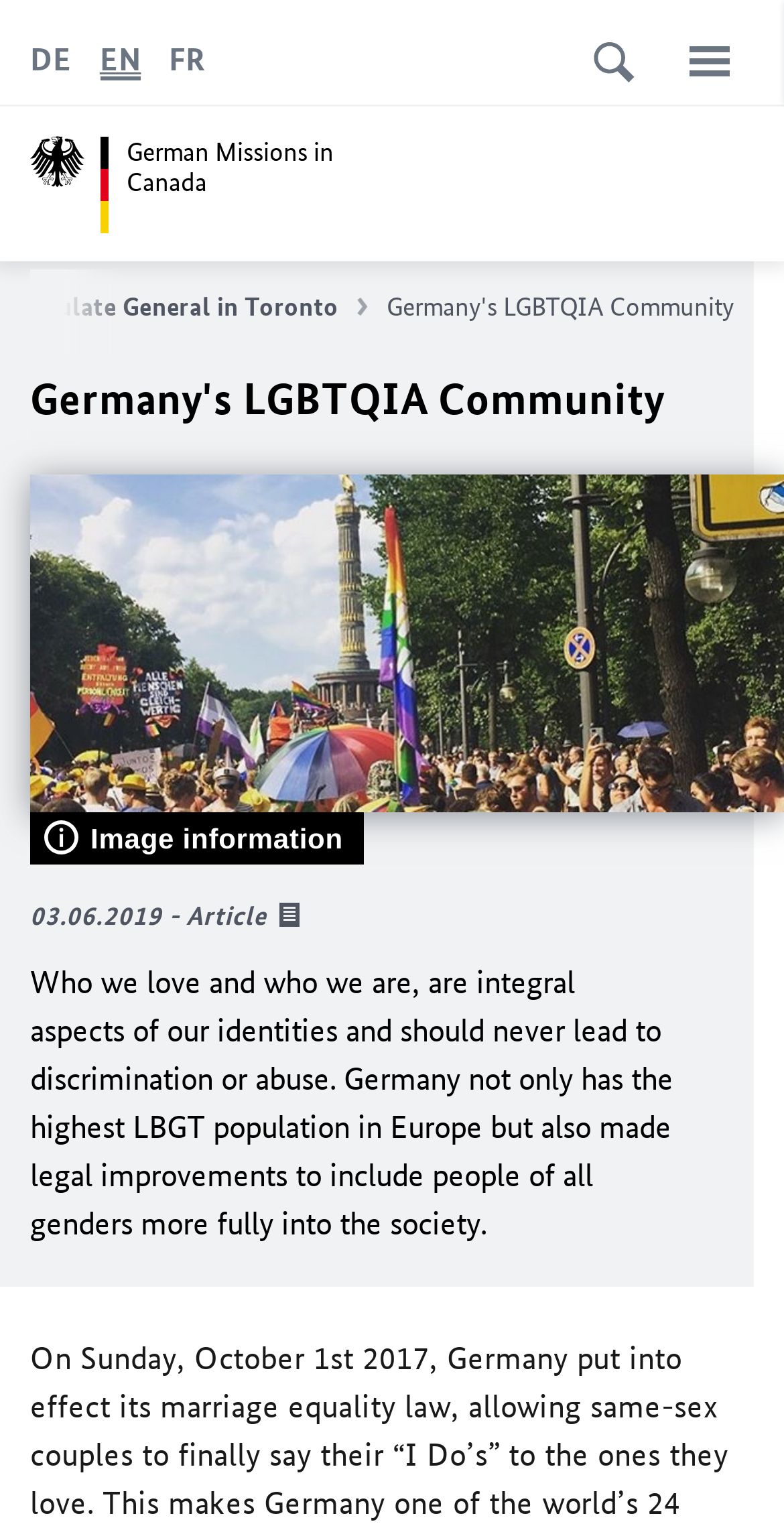What is the topic of the main article?
Look at the image and answer the question with a single word or phrase.

Germany's LGBTQIA Community